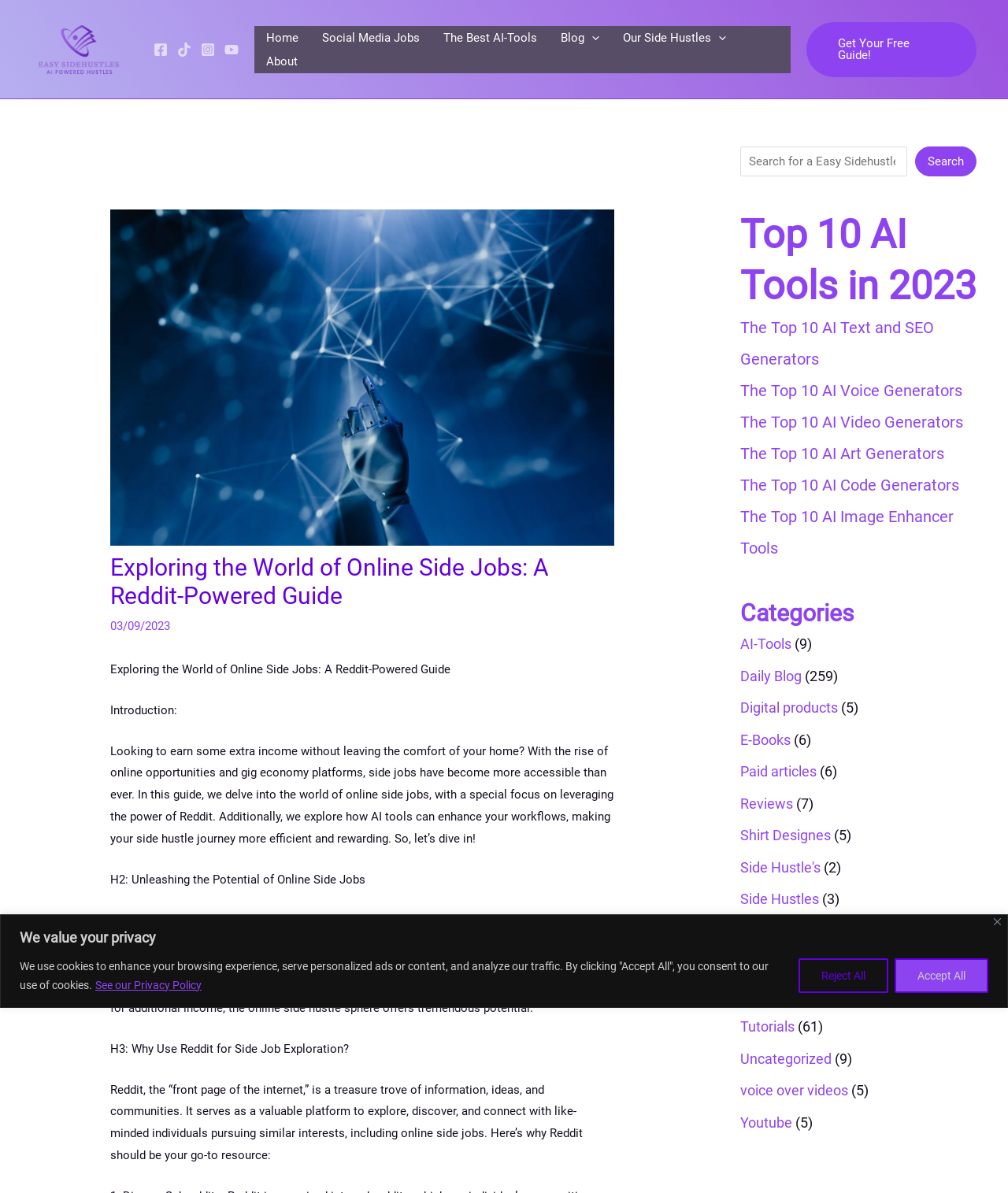Determine the main headline from the webpage and extract its text.

Exploring the World of Online Side Jobs: A Reddit-Powered Guide